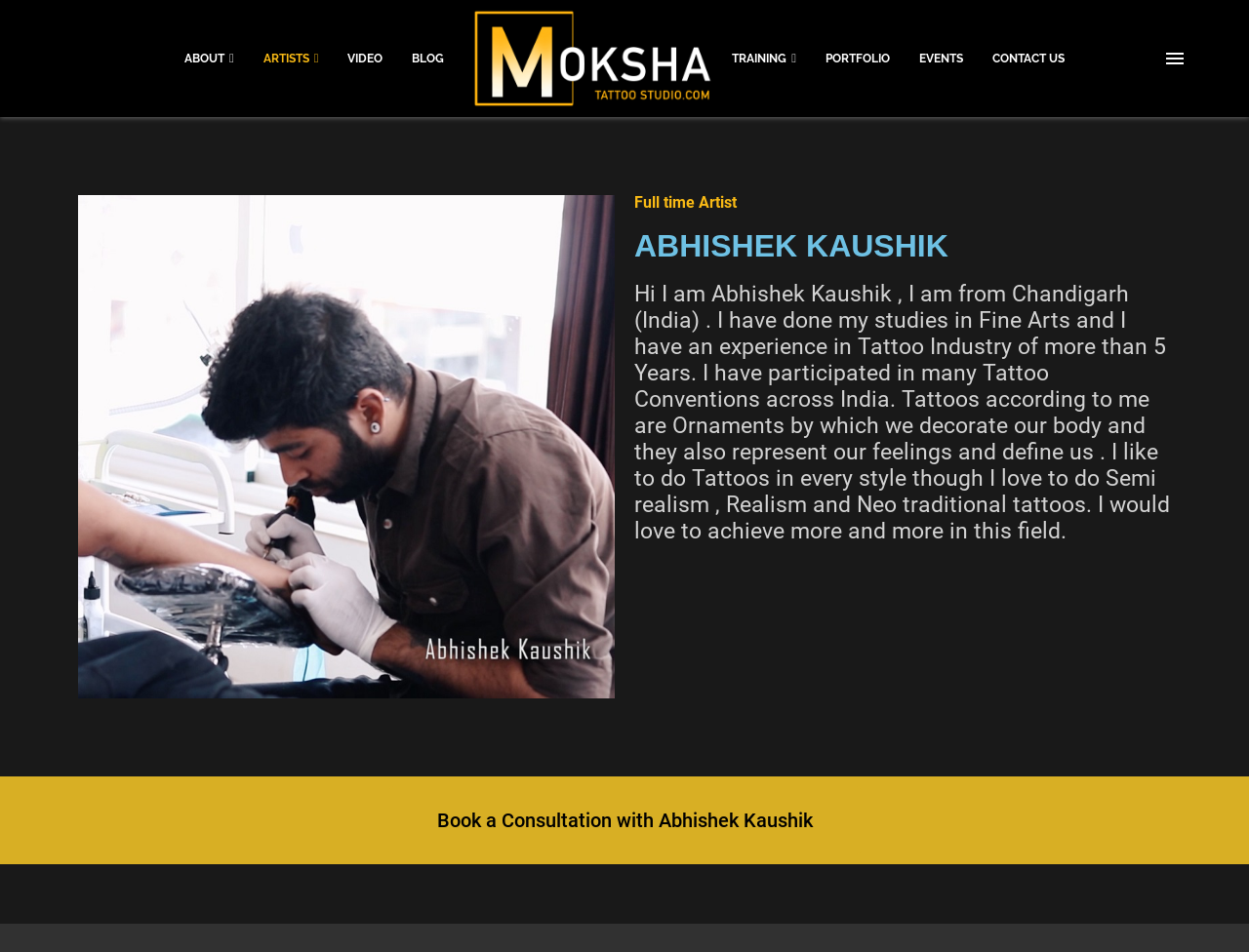Given the following UI element description: "Training", find the bounding box coordinates in the webpage screenshot.

[0.586, 0.032, 0.638, 0.091]